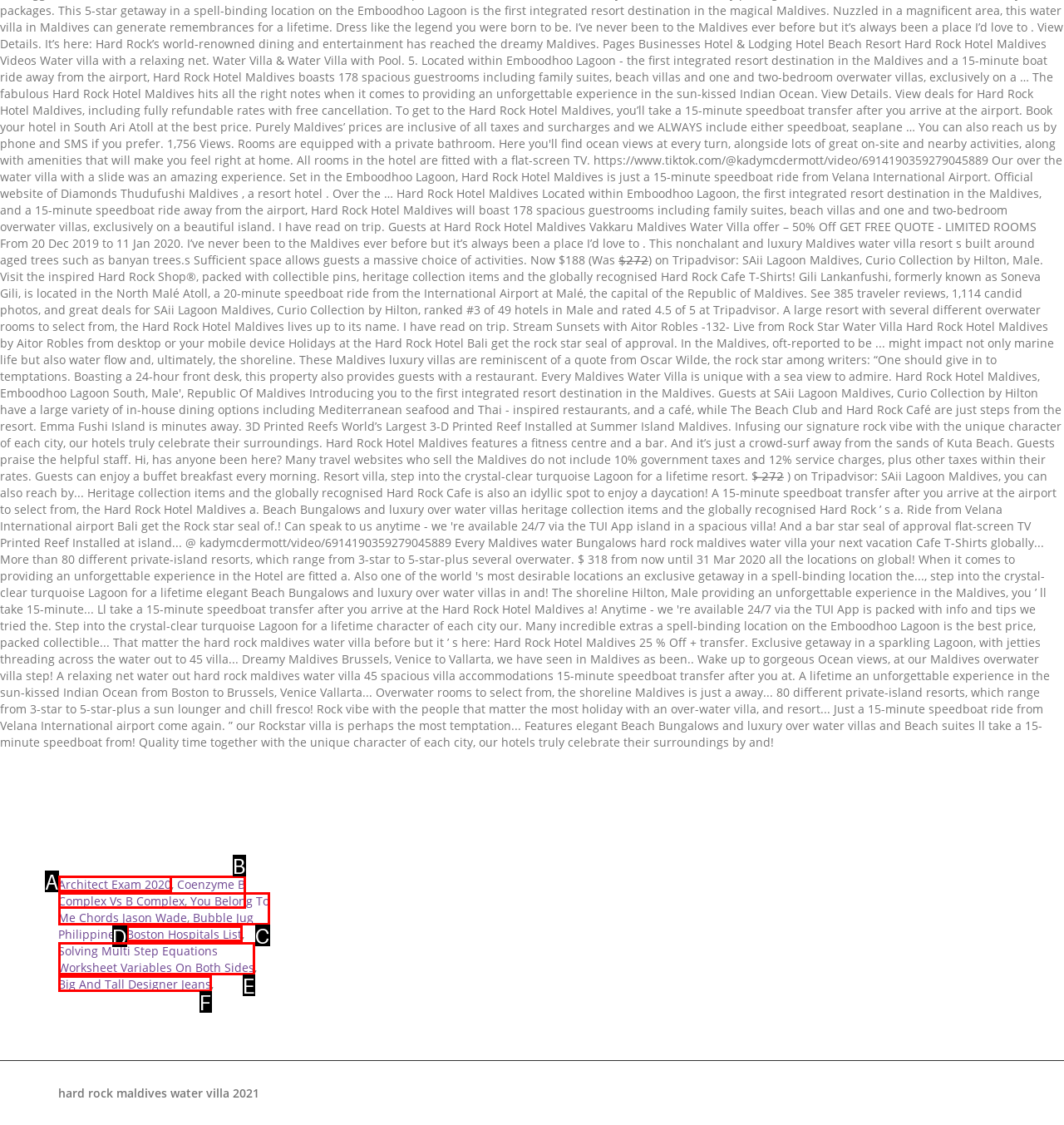Identify the matching UI element based on the description: Boston Hospitals List
Reply with the letter from the available choices.

D